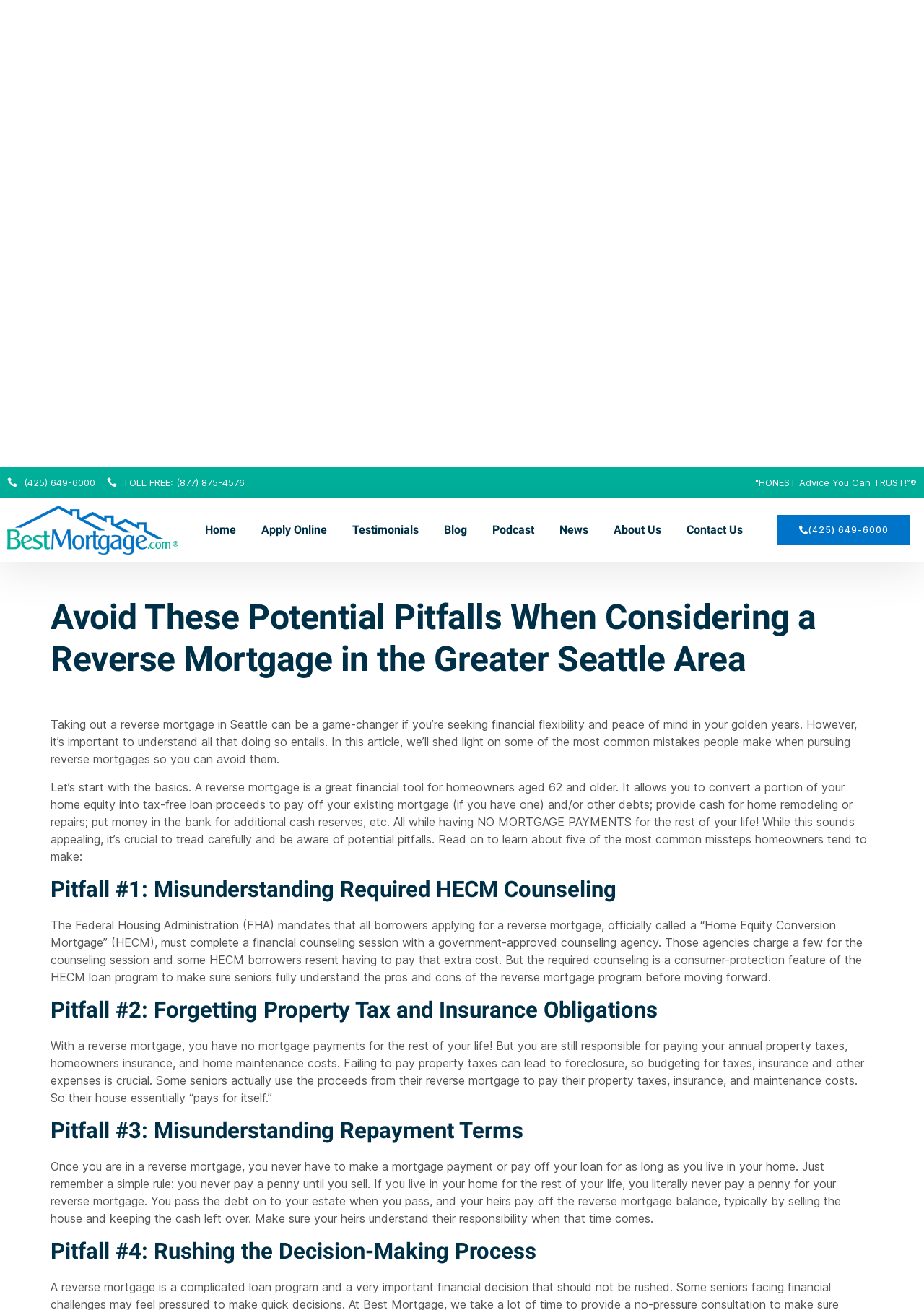Determine the bounding box coordinates of the target area to click to execute the following instruction: "Click the 'Apply Online' link."

[0.283, 0.389, 0.354, 0.42]